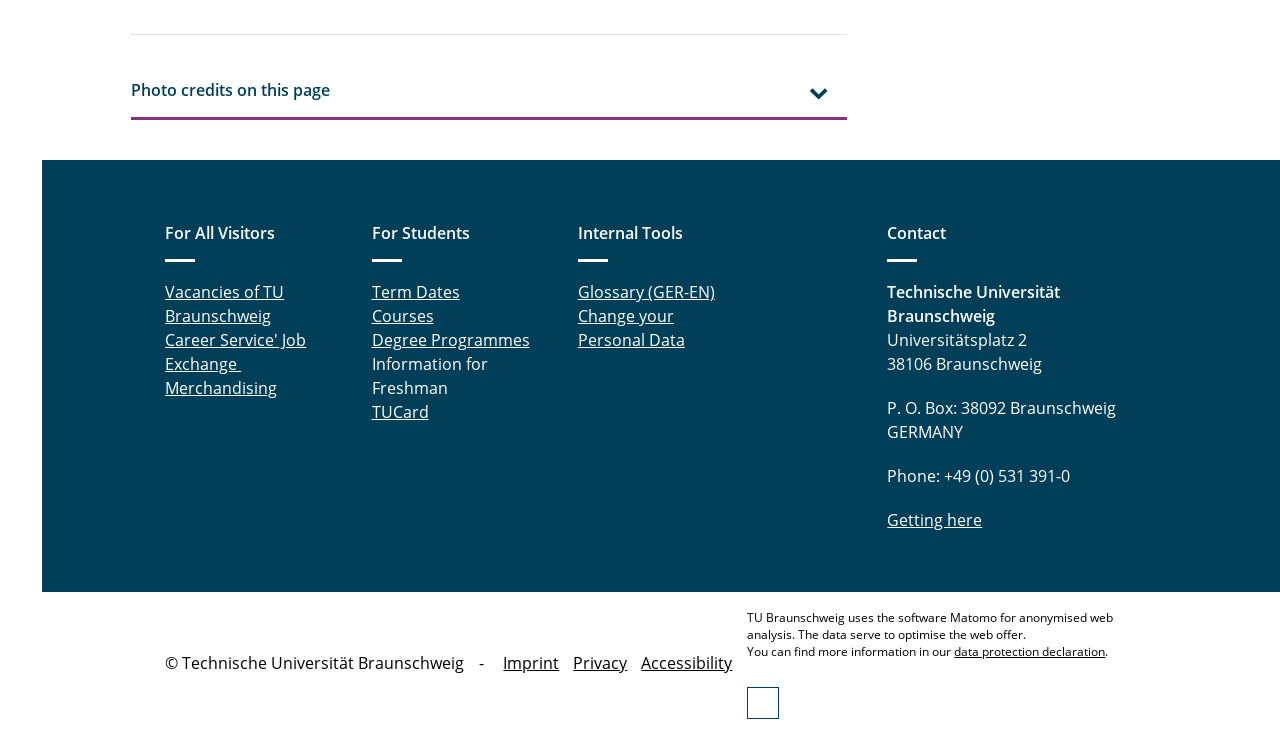How many headings are on this webpage?
Please look at the screenshot and answer in one word or a short phrase.

4